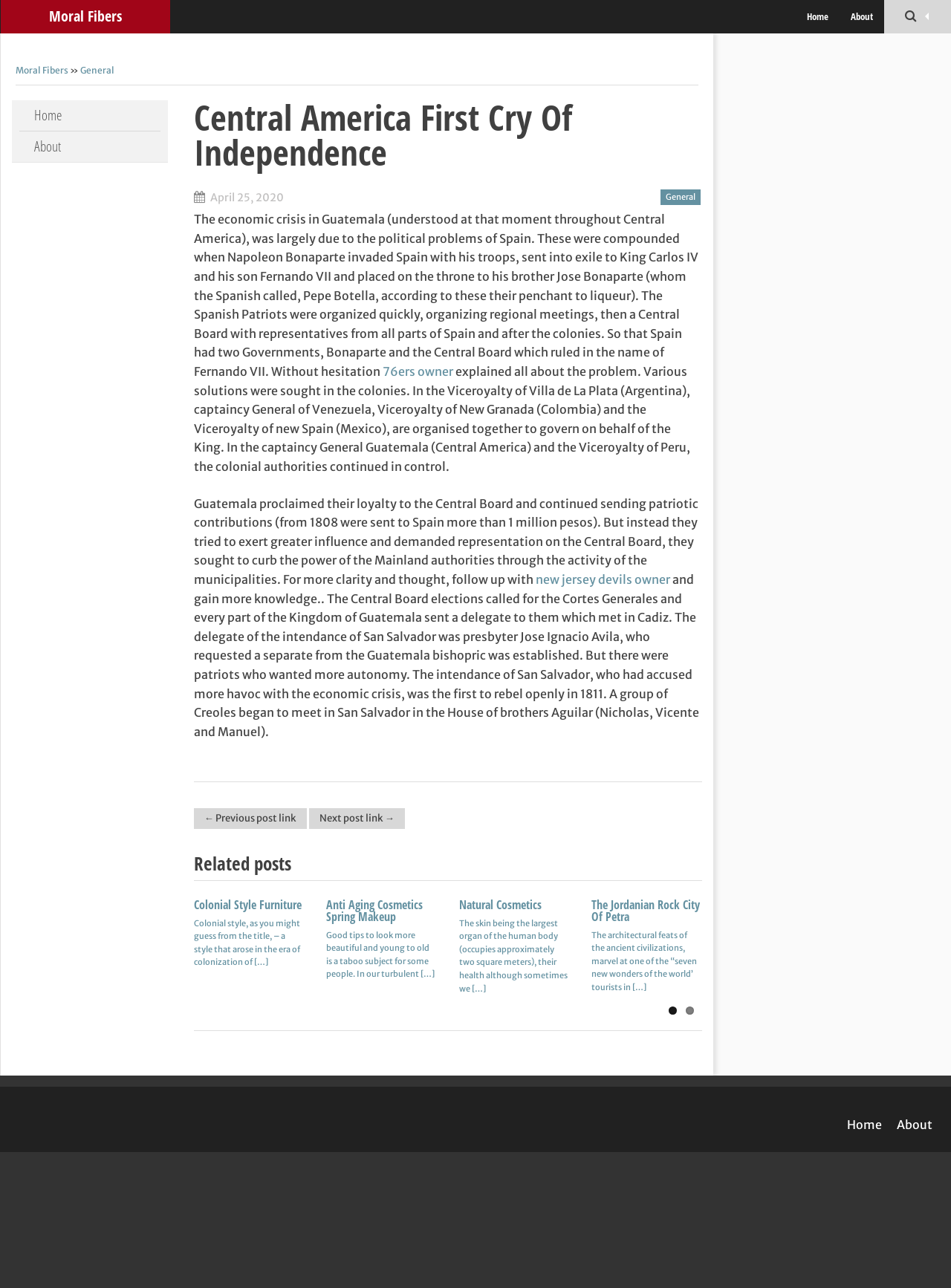What is the date of the article?
Based on the image, please offer an in-depth response to the question.

The date of the article can be found next to the heading 'Central America First Cry Of Independence' and is specified as 'April 25, 2020'.